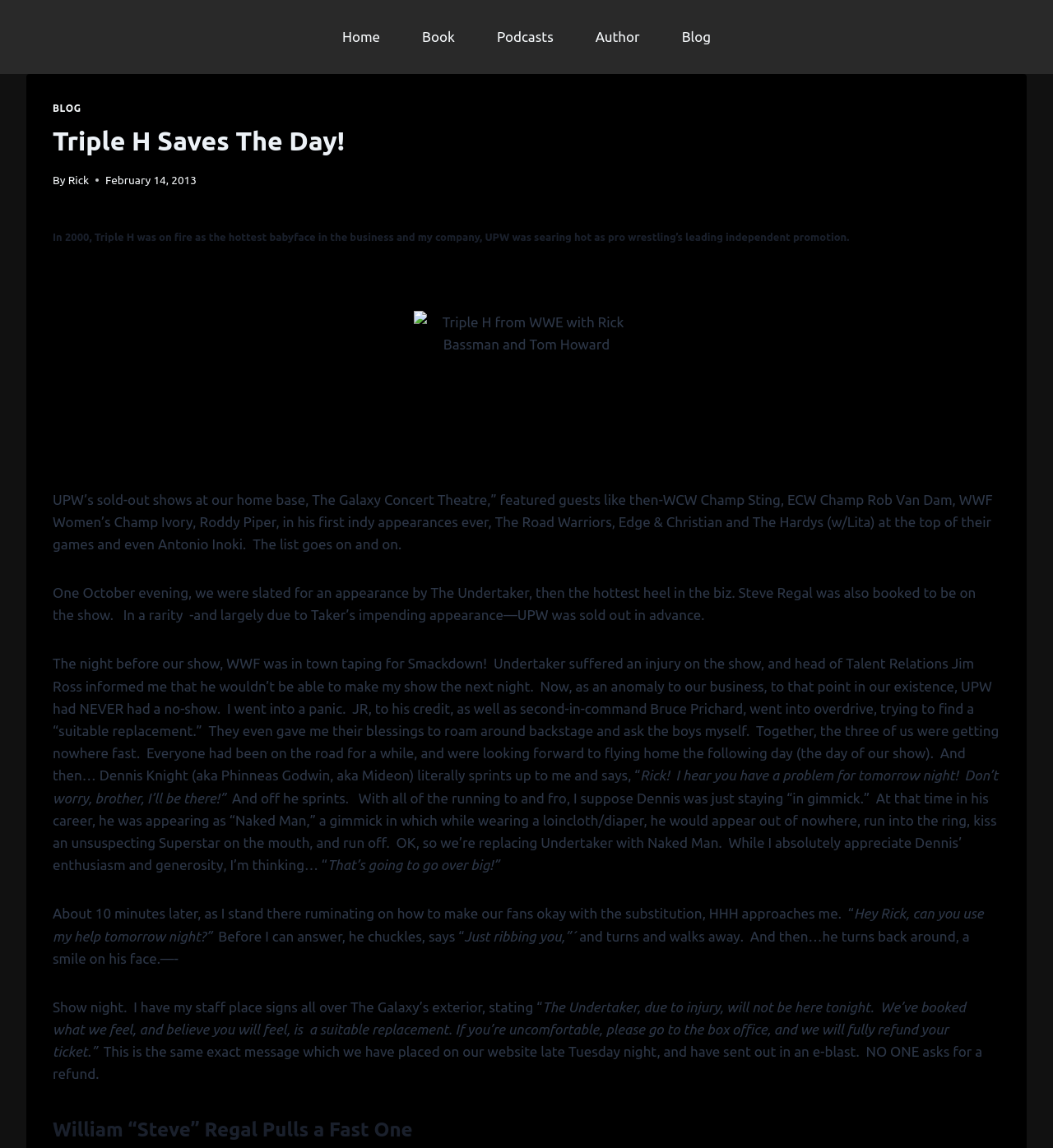Could you determine the bounding box coordinates of the clickable element to complete the instruction: "Click on the 'BLOG' link"? Provide the coordinates as four float numbers between 0 and 1, i.e., [left, top, right, bottom].

[0.05, 0.09, 0.077, 0.099]